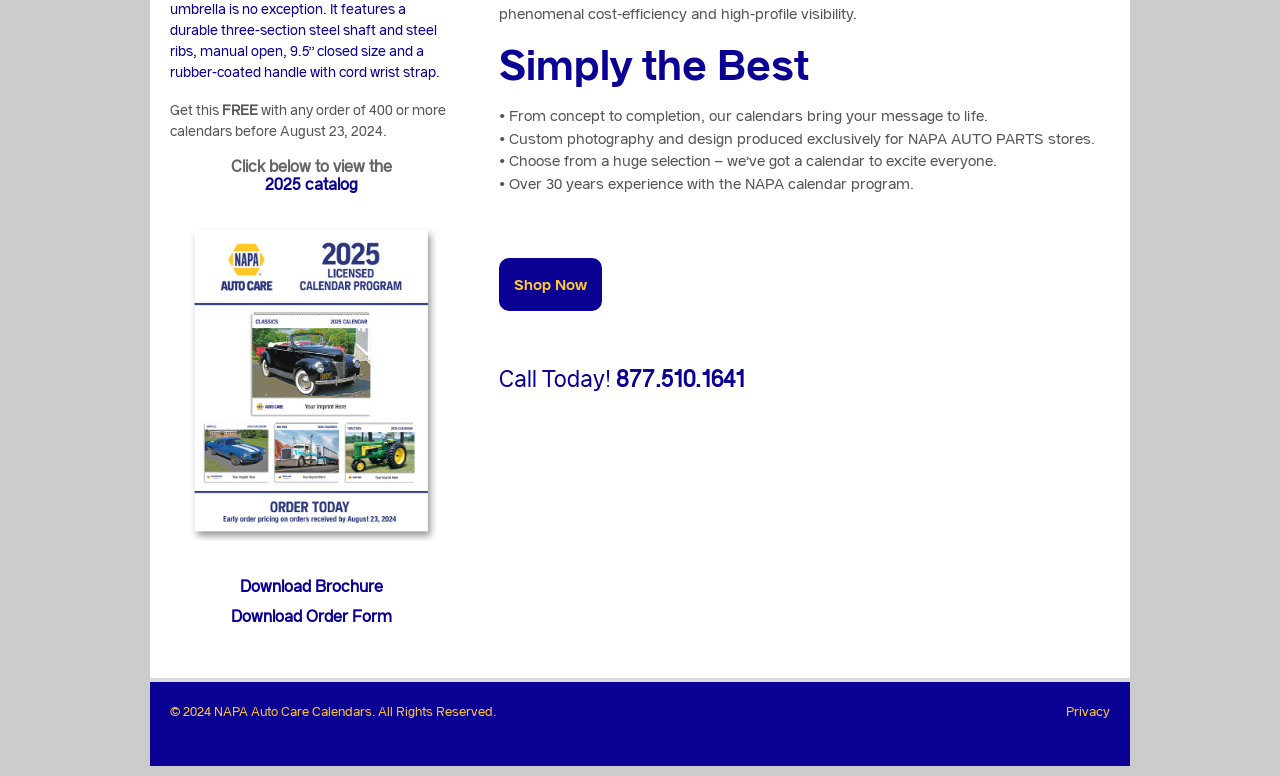Determine the bounding box coordinates for the UI element with the following description: "Download Order Form". The coordinates should be four float numbers between 0 and 1, represented as [left, top, right, bottom].

[0.18, 0.781, 0.306, 0.806]